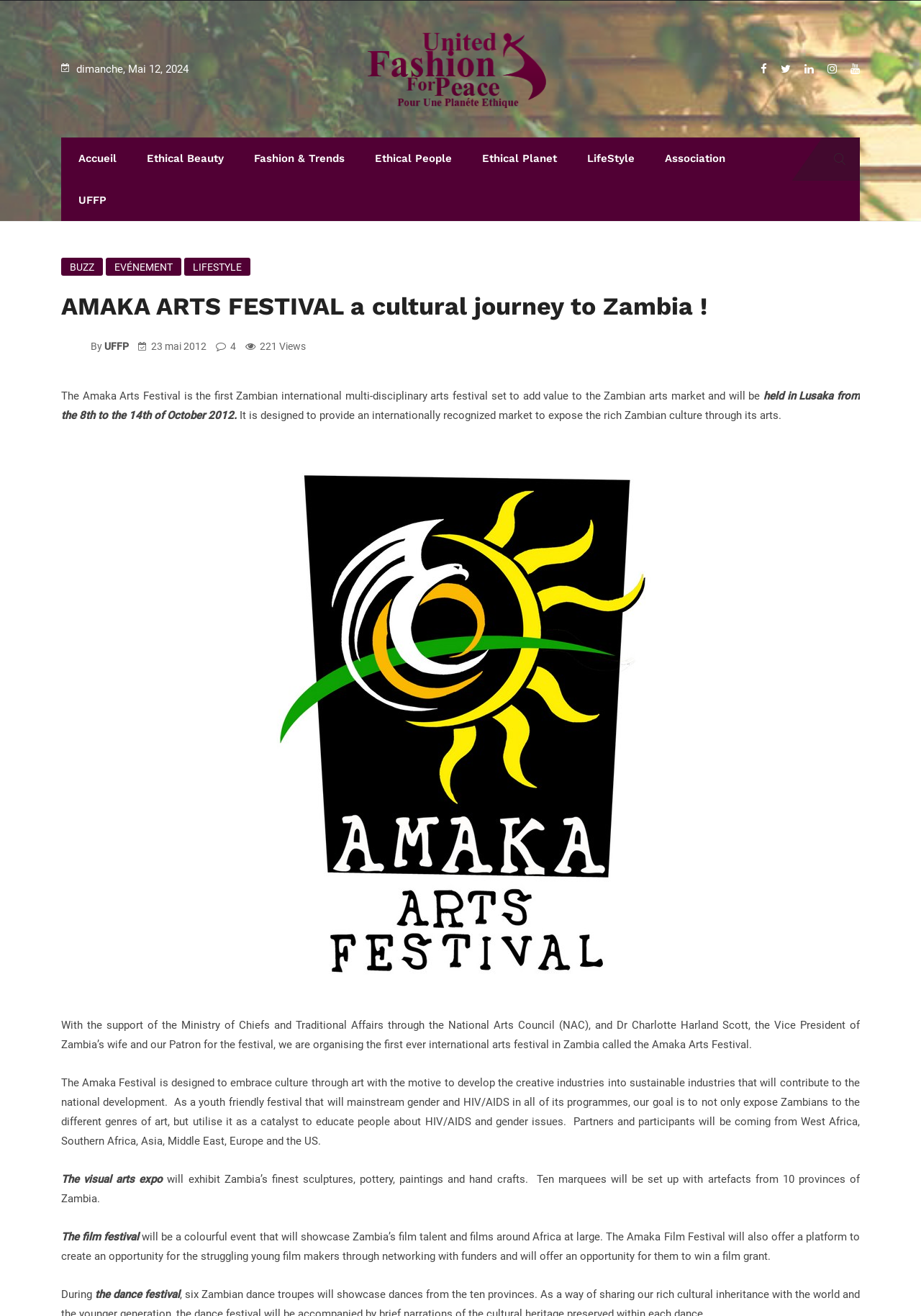Please specify the bounding box coordinates of the area that should be clicked to accomplish the following instruction: "Click on the 'BUZZ' link". The coordinates should consist of four float numbers between 0 and 1, i.e., [left, top, right, bottom].

[0.066, 0.196, 0.112, 0.21]